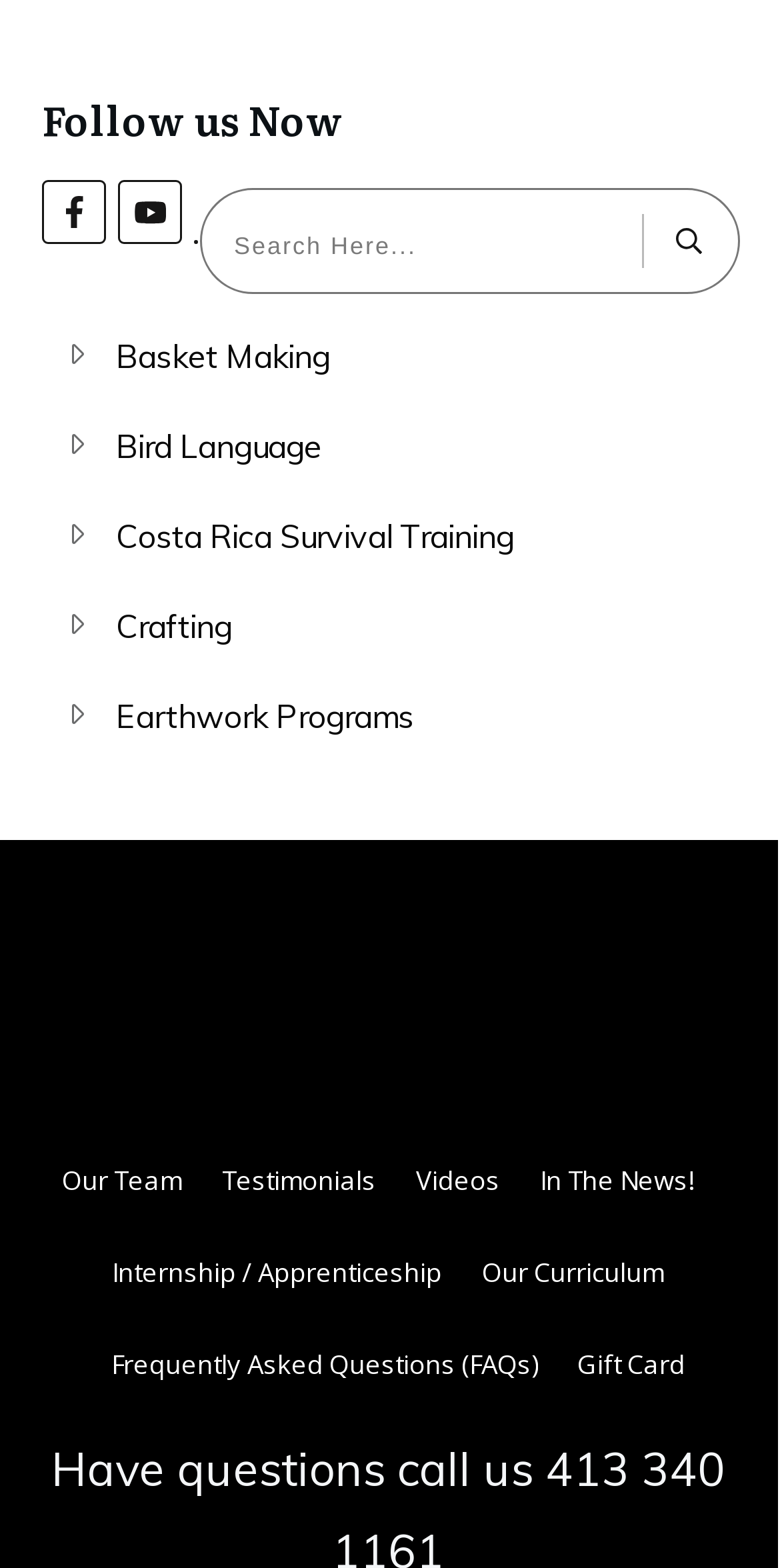Find the bounding box coordinates of the element to click in order to complete this instruction: "Follow us on social media". The bounding box coordinates must be four float numbers between 0 and 1, denoted as [left, top, right, bottom].

[0.056, 0.116, 0.133, 0.154]